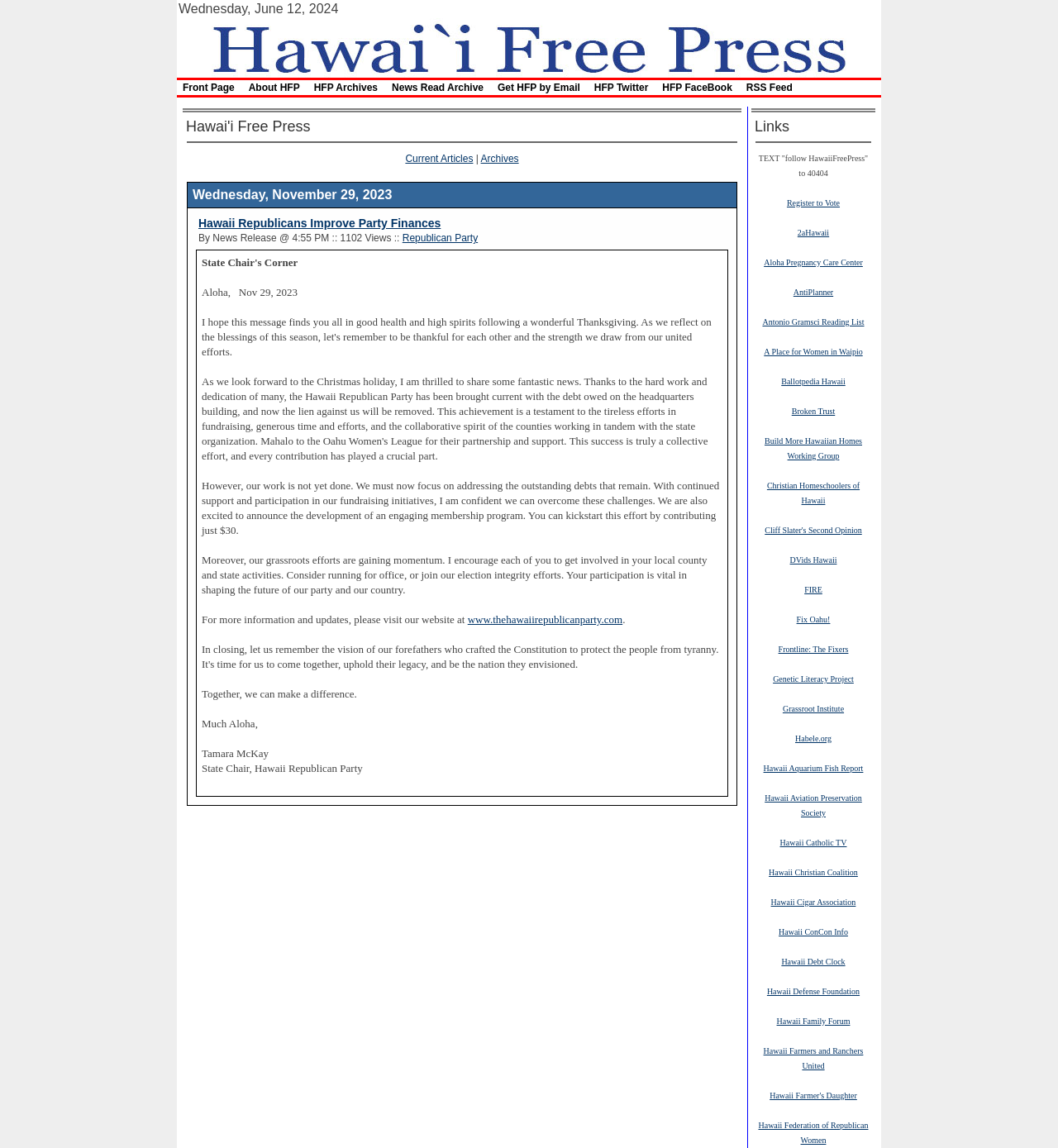Use a single word or phrase to answer the question: 
How many links are there in the 'Links' section?

15